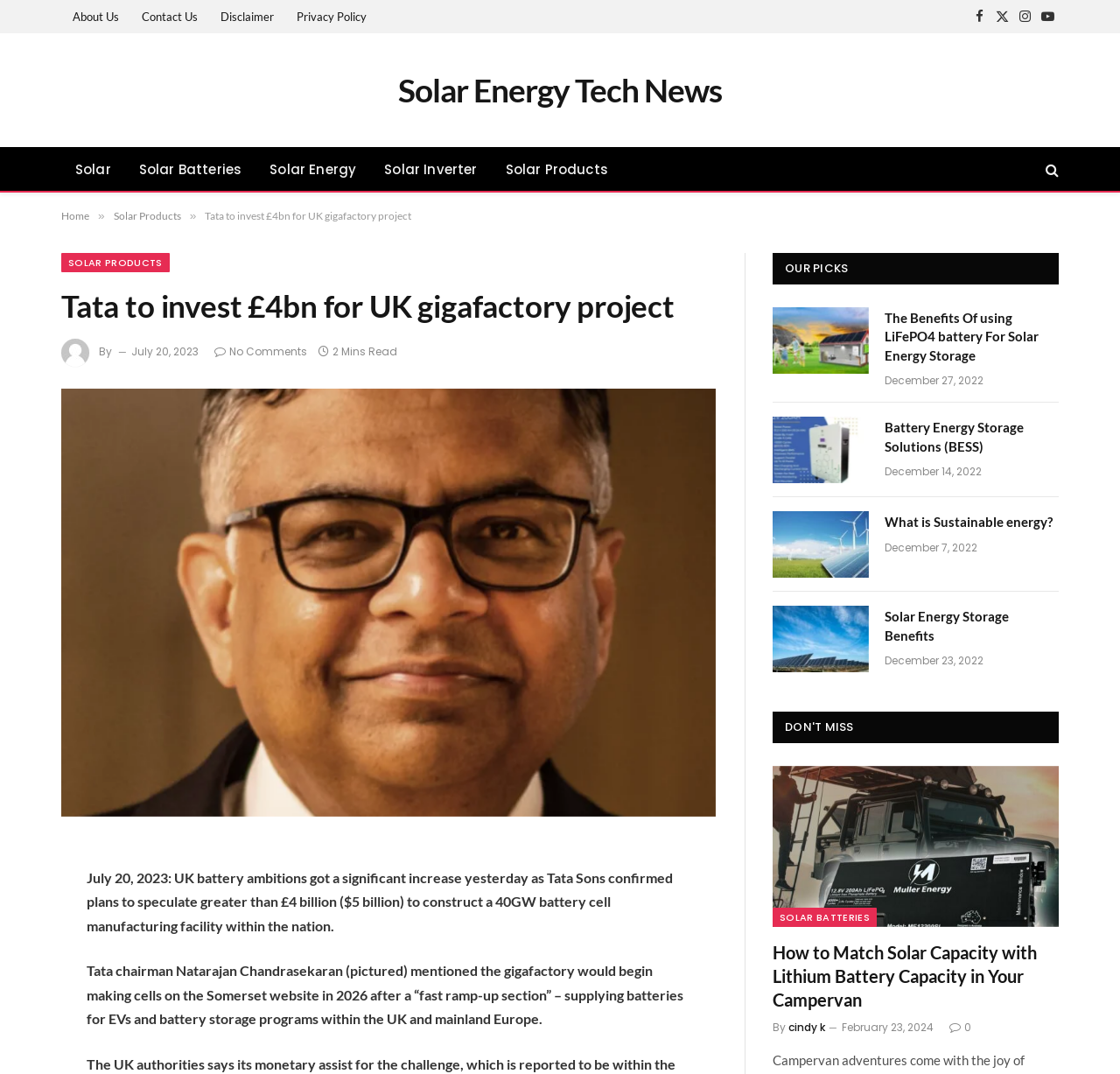How many minutes does it take to read the article 'Tata to invest £4bn for UK gigafactory project'?
Using the visual information from the image, give a one-word or short-phrase answer.

2 Mins